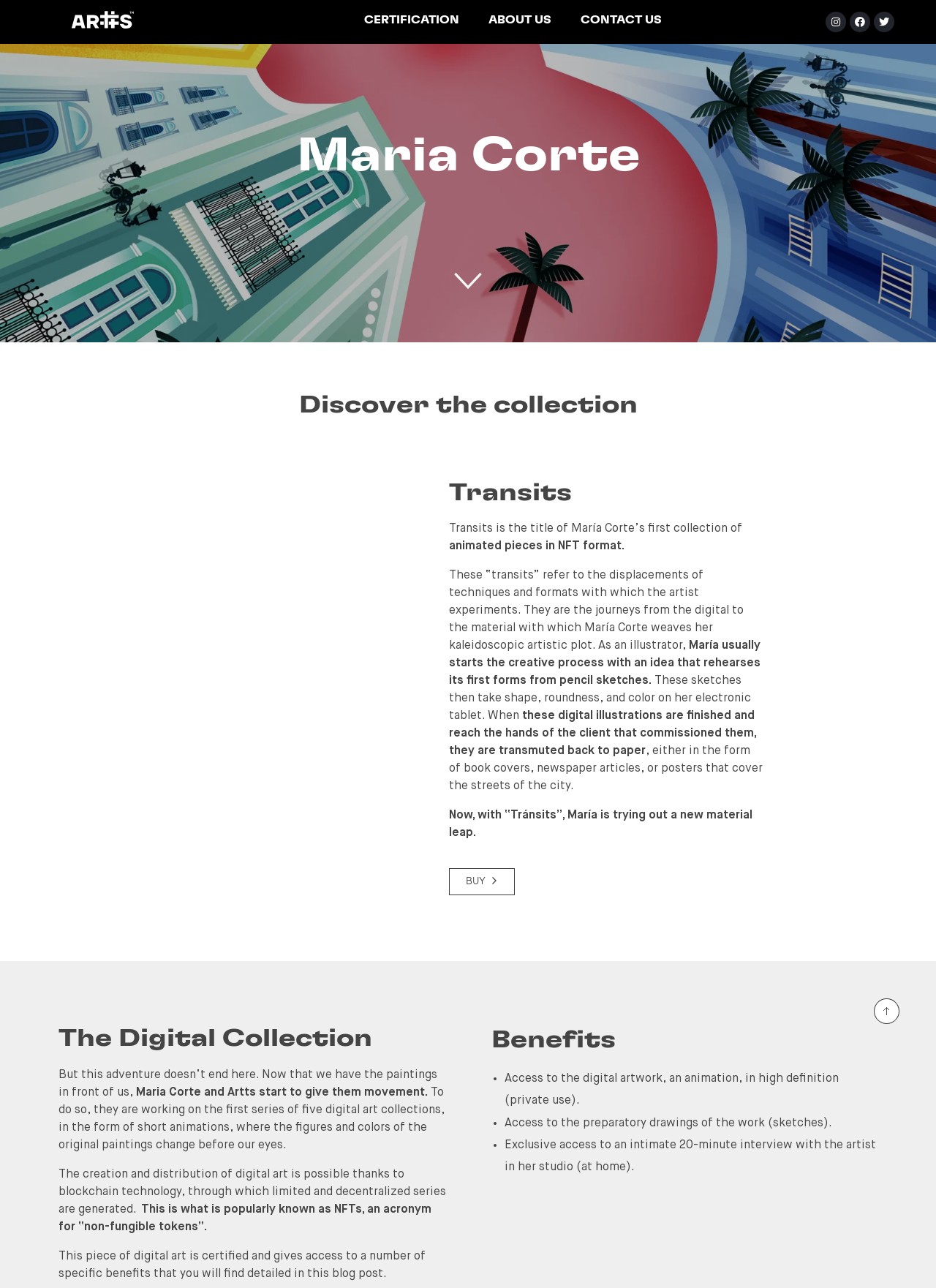Provide a brief response to the question below using one word or phrase:
What is the material leap María is trying out with 'Tránsits'?

New material